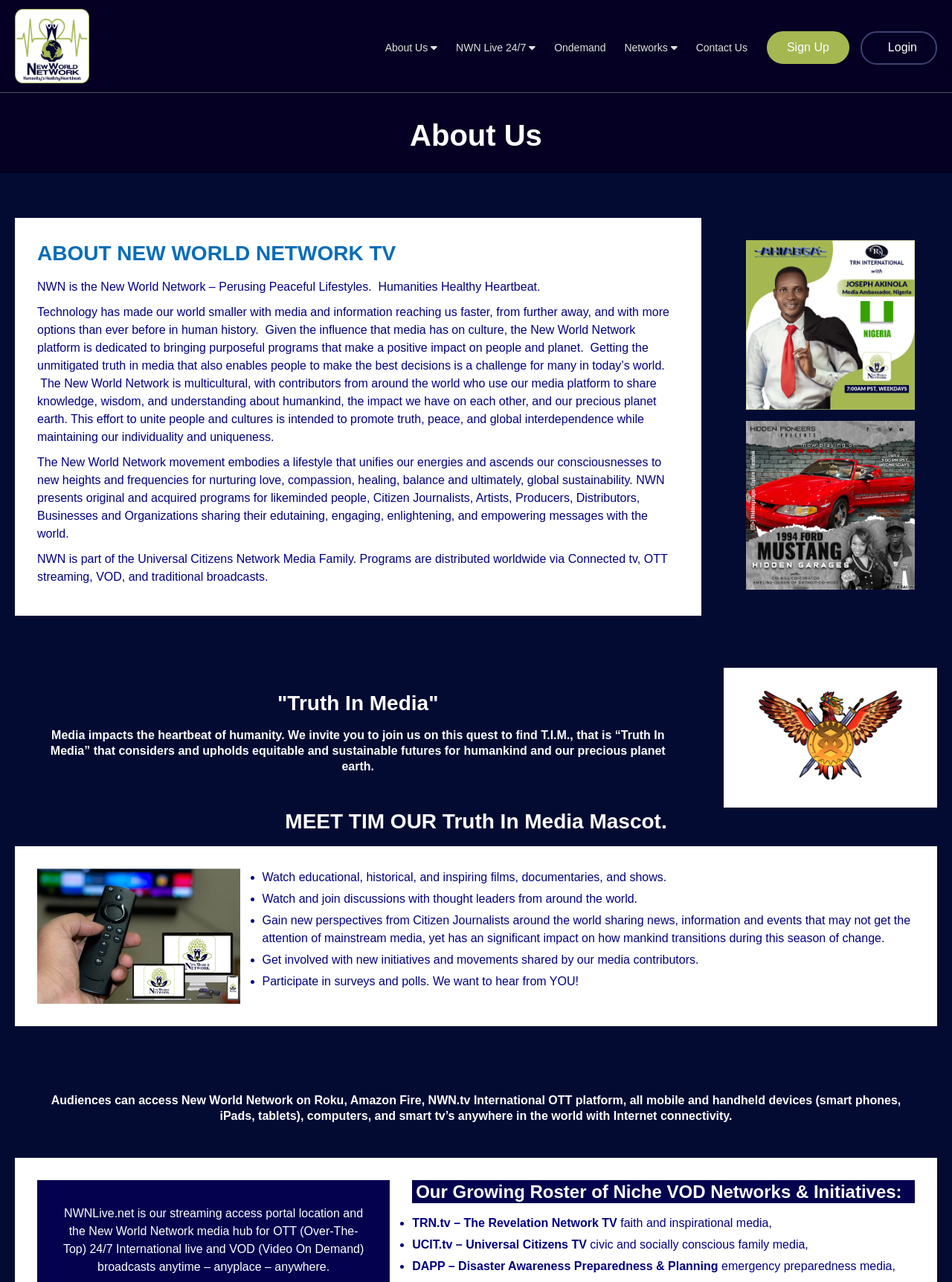Pinpoint the bounding box coordinates of the area that must be clicked to complete this instruction: "Click on the 'About Us' link".

[0.404, 0.024, 0.459, 0.05]